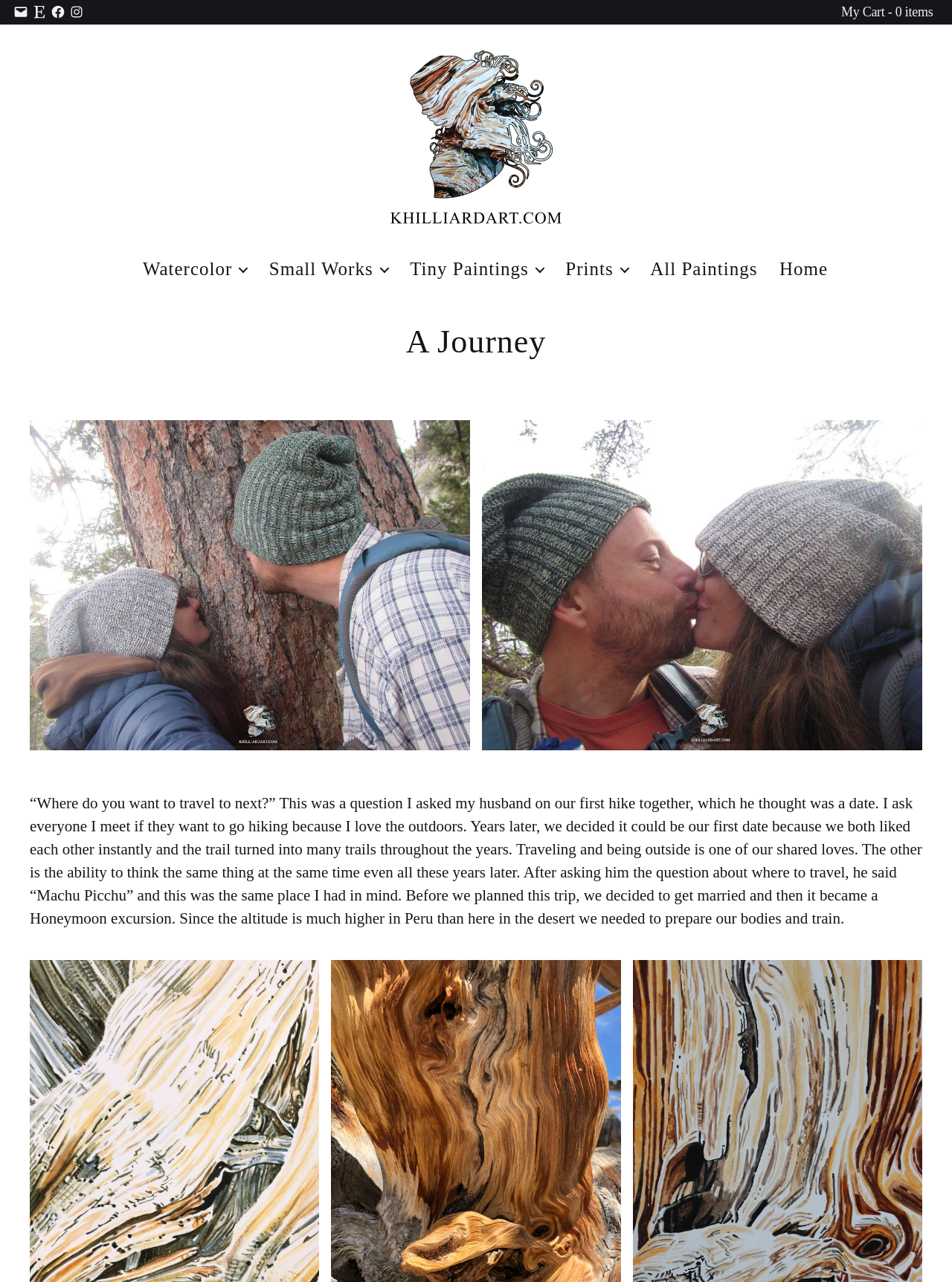Find the bounding box coordinates corresponding to the UI element with the description: "My Cart - 0 items". The coordinates should be formatted as [left, top, right, bottom], with values as floats between 0 and 1.

[0.884, 0.003, 0.98, 0.016]